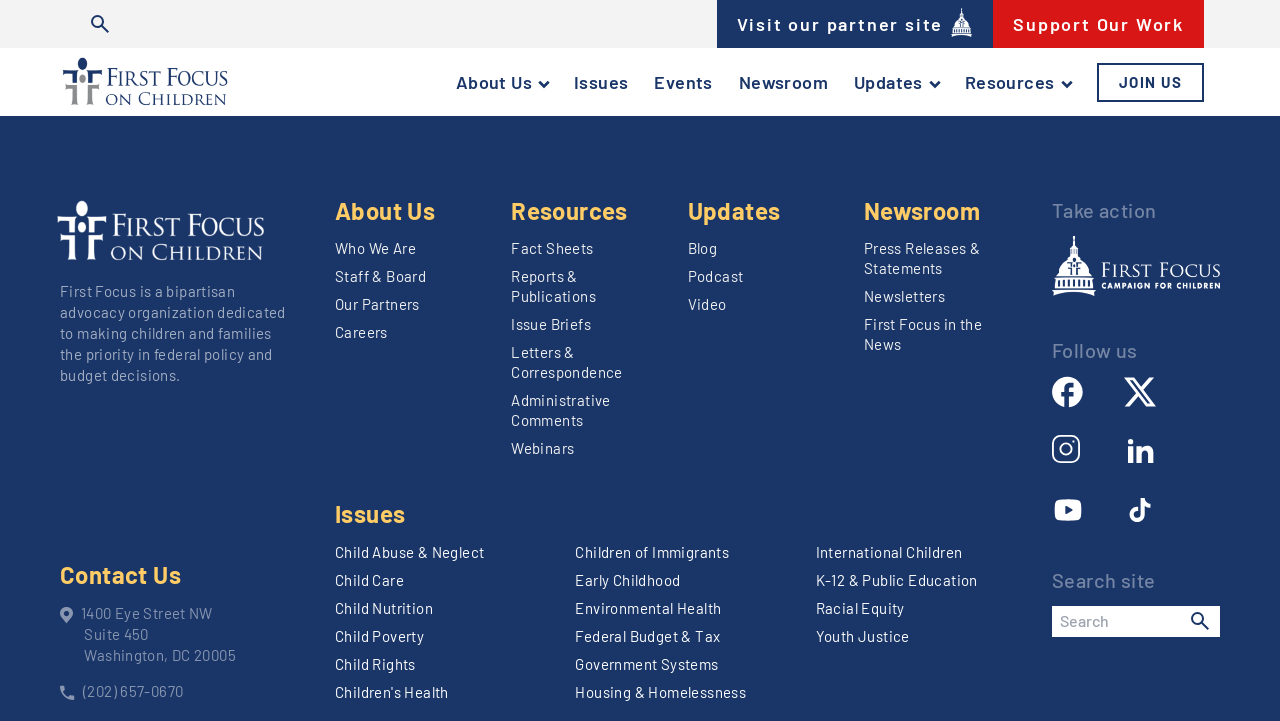Using a single word or phrase, answer the following question: 
What is the name of the organization?

First Focus on Children